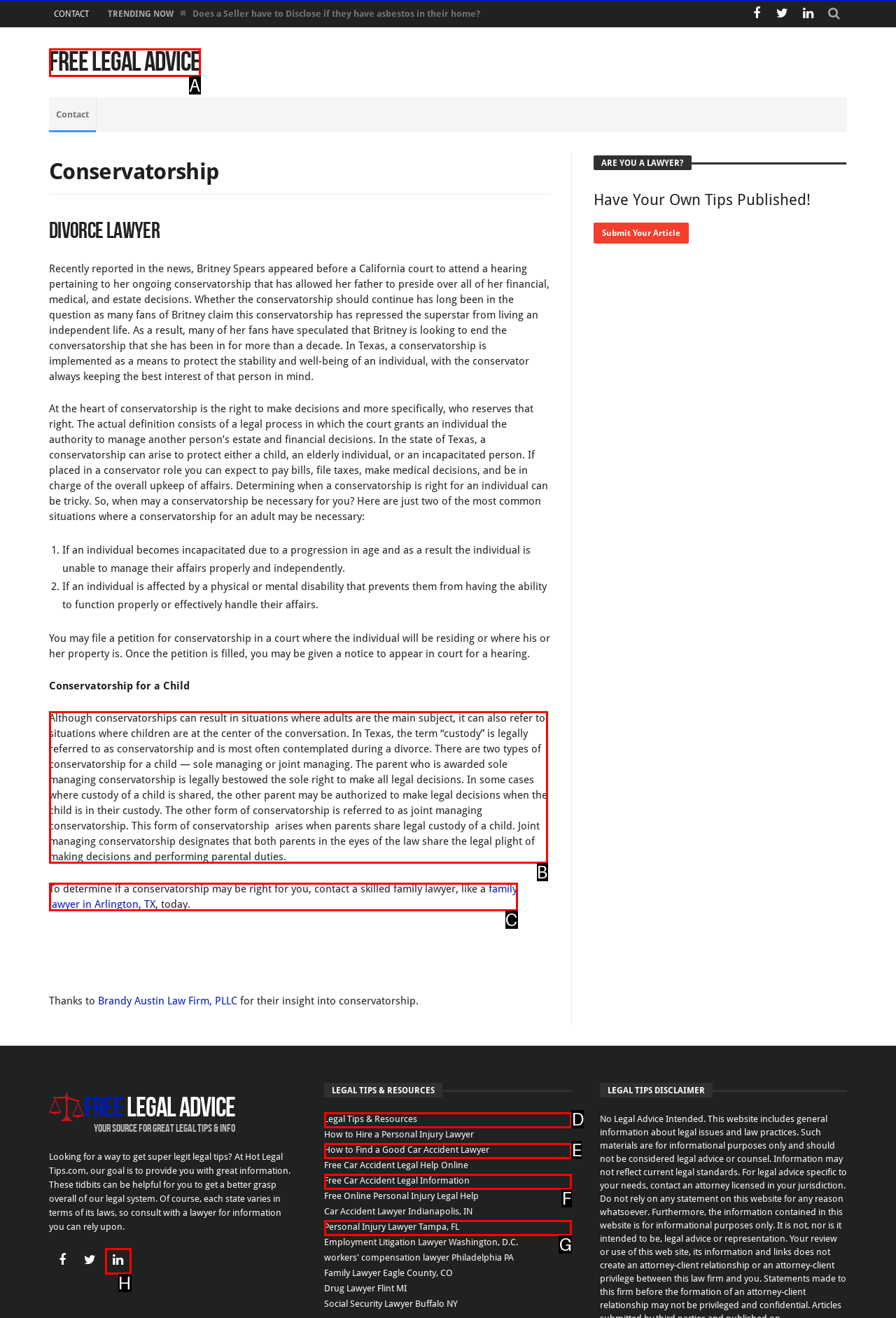Select the letter of the UI element that matches this task: Learn about joint managing conservatorship
Provide the answer as the letter of the correct choice.

B